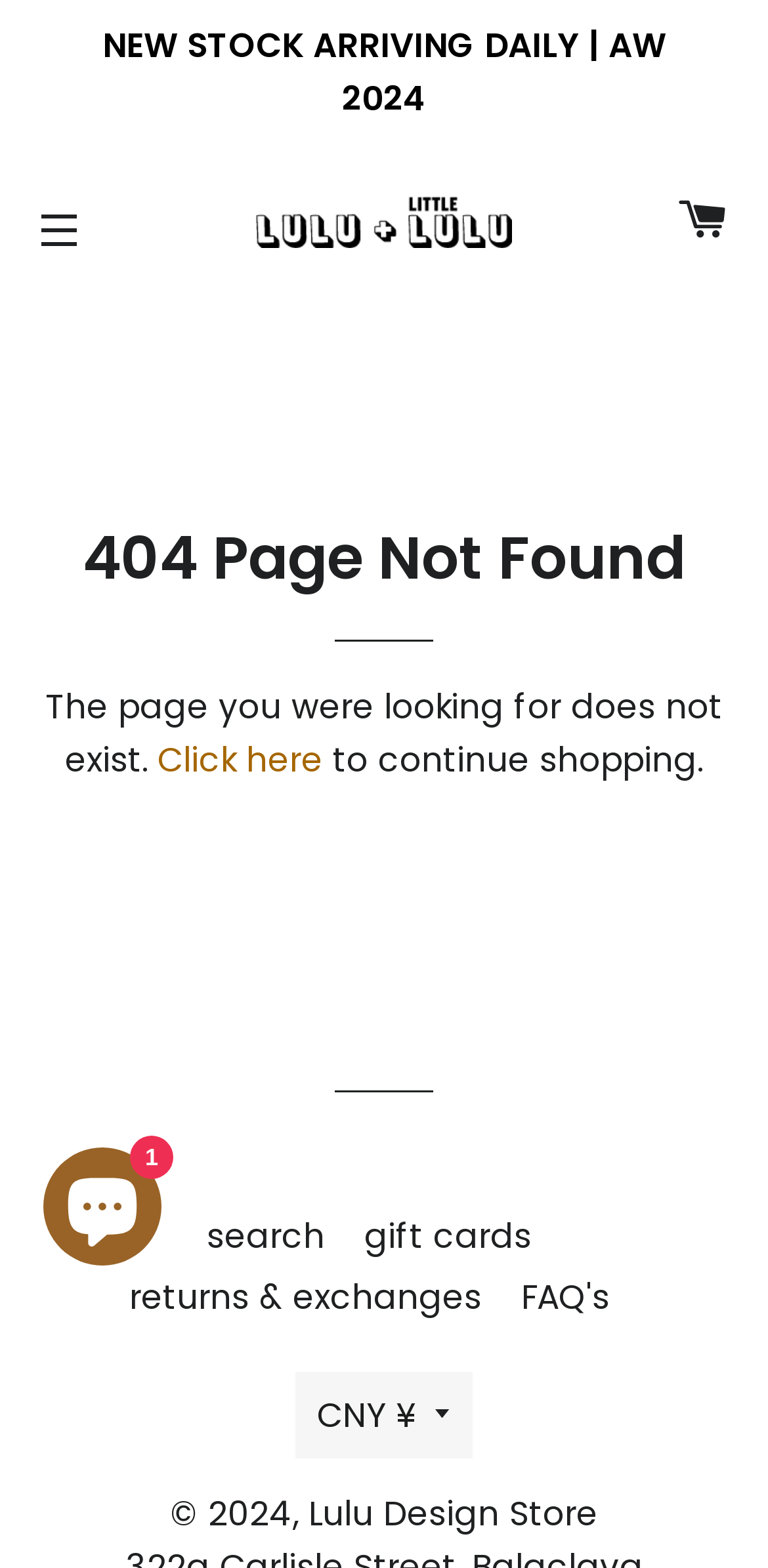Locate the bounding box coordinates of the clickable part needed for the task: "Click on site navigation".

[0.013, 0.116, 0.141, 0.178]